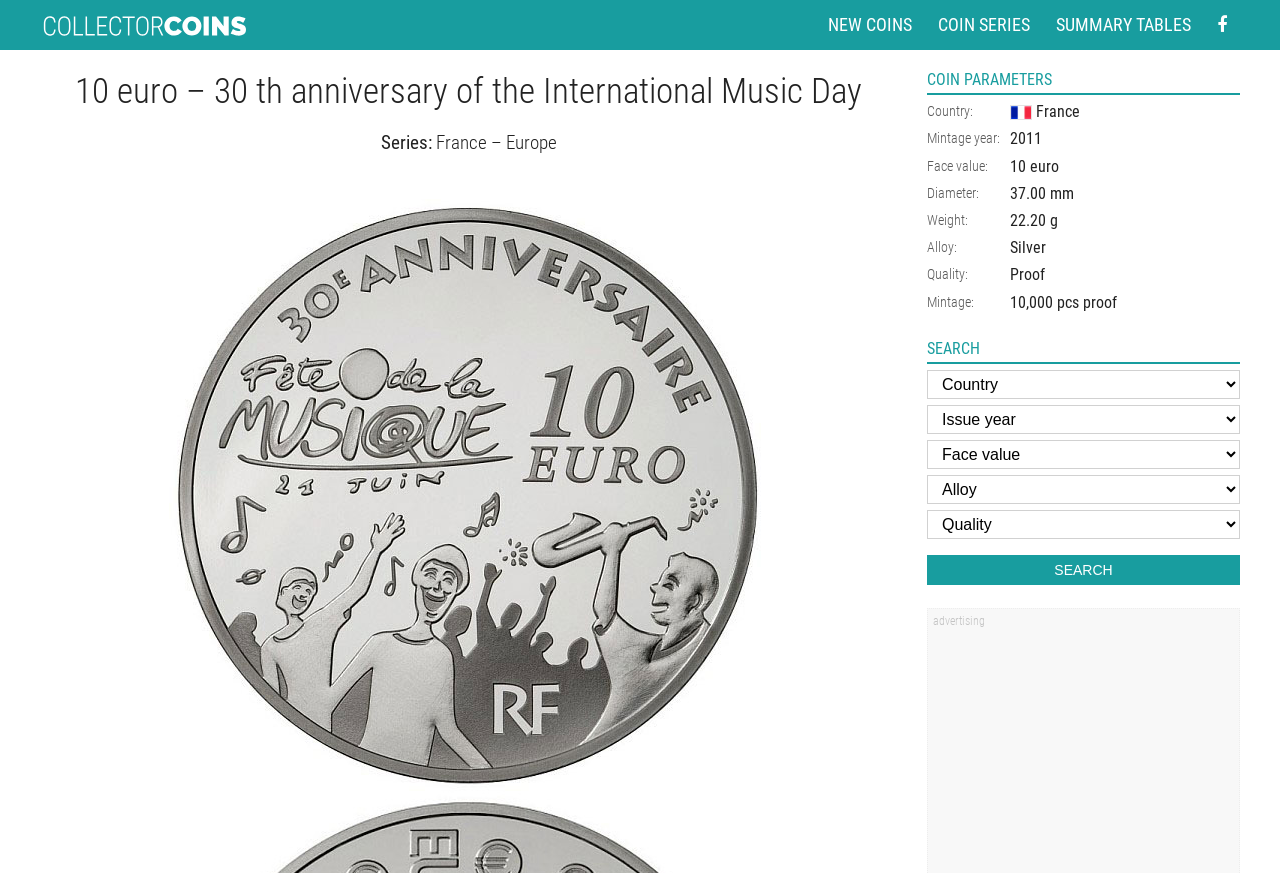Find and generate the main title of the webpage.

10 euro – 30 th anniversary of the International Music Day